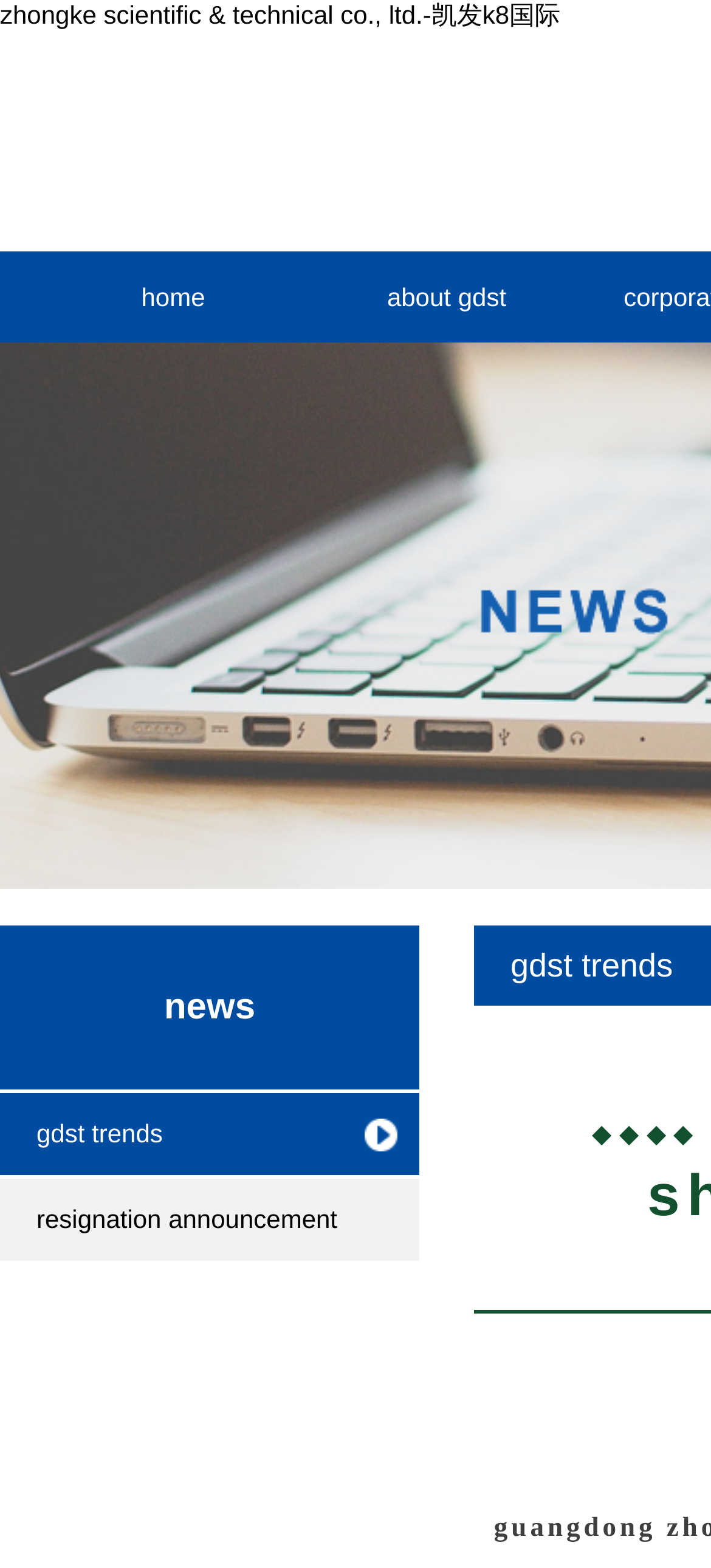Locate the bounding box coordinates of the area you need to click to fulfill this instruction: 'Visit the 'About' page'. The coordinates must be in the form of four float numbers ranging from 0 to 1: [left, top, right, bottom].

None